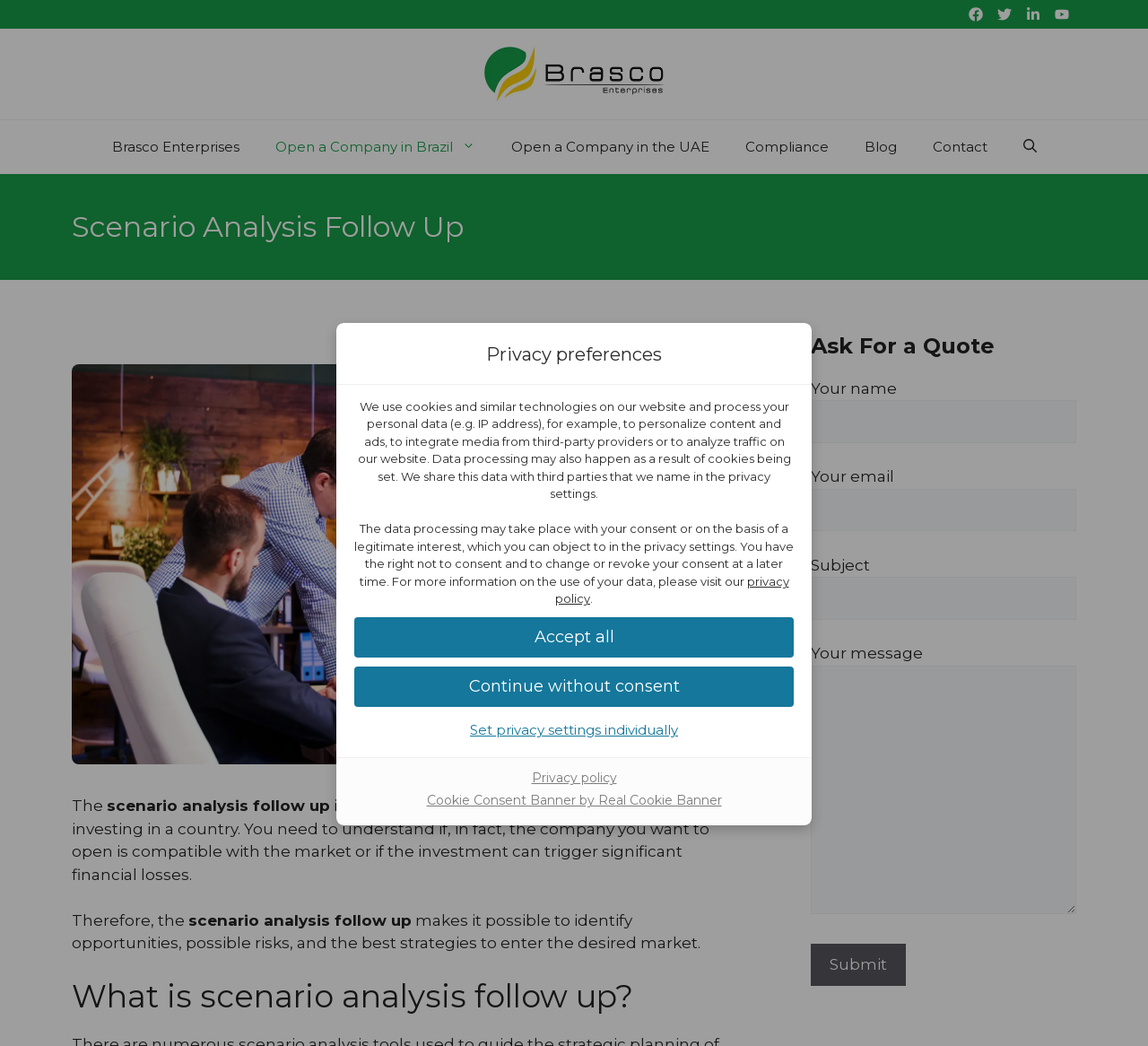Using the details from the image, please elaborate on the following question: What is the purpose of the website?

Based on the content of the webpage, it appears that the website is designed to allow users to set their privacy preferences, including choosing whether to accept all cookies, continue without consent, or set individual privacy settings.